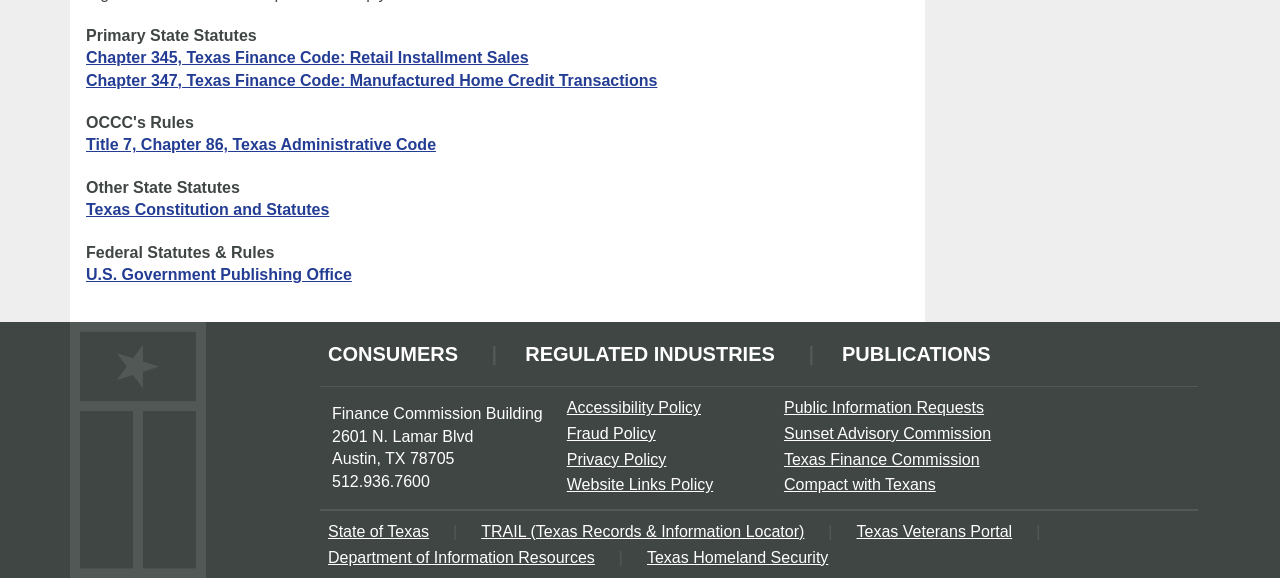Pinpoint the bounding box coordinates of the clickable element needed to complete the instruction: "View Chapter 345, Texas Finance Code: Retail Installment Sales". The coordinates should be provided as four float numbers between 0 and 1: [left, top, right, bottom].

[0.067, 0.085, 0.413, 0.115]